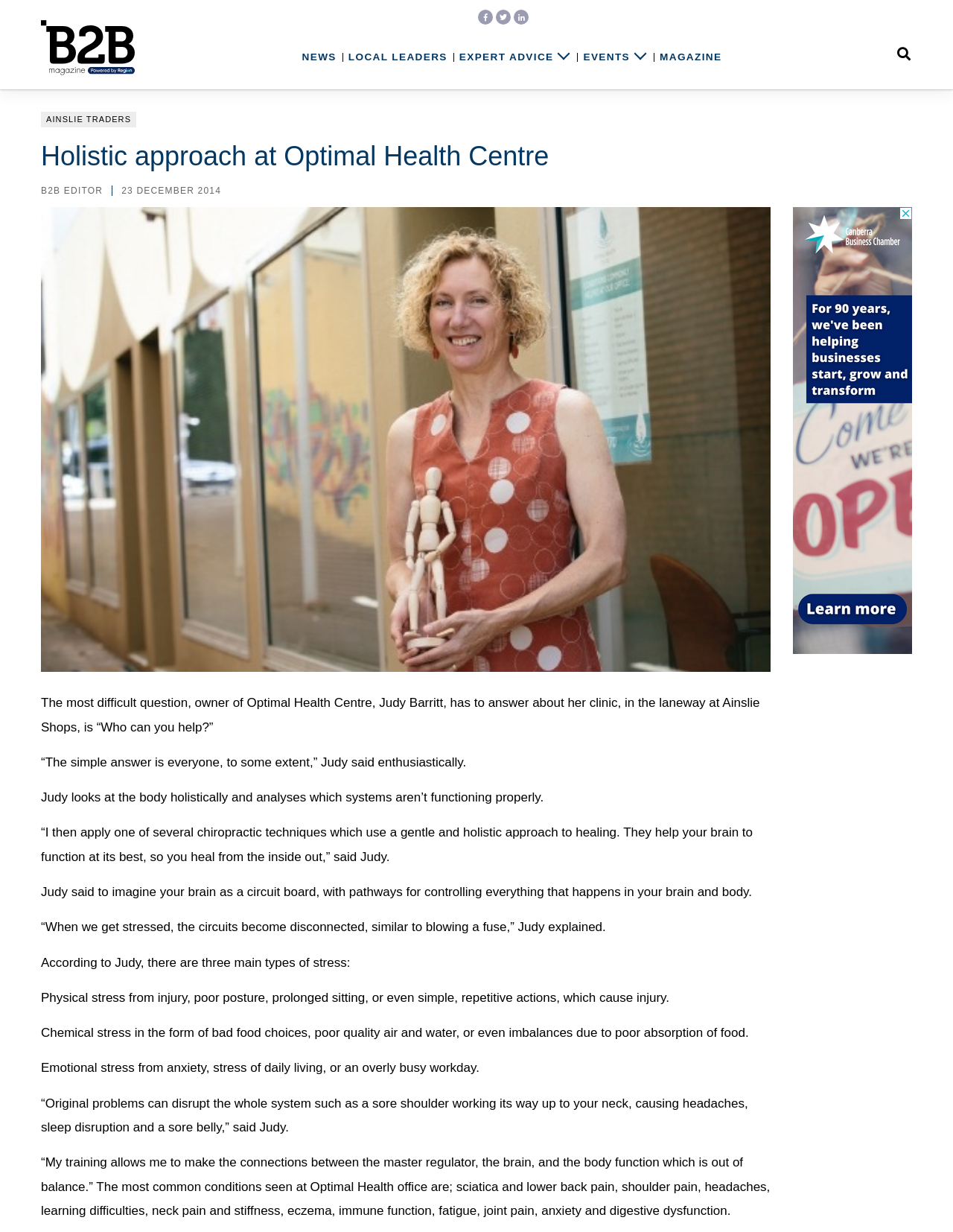Locate the UI element described as follows: "Top". Return the bounding box coordinates as four float numbers between 0 and 1 in the order [left, top, right, bottom].

[0.921, 0.73, 0.969, 0.75]